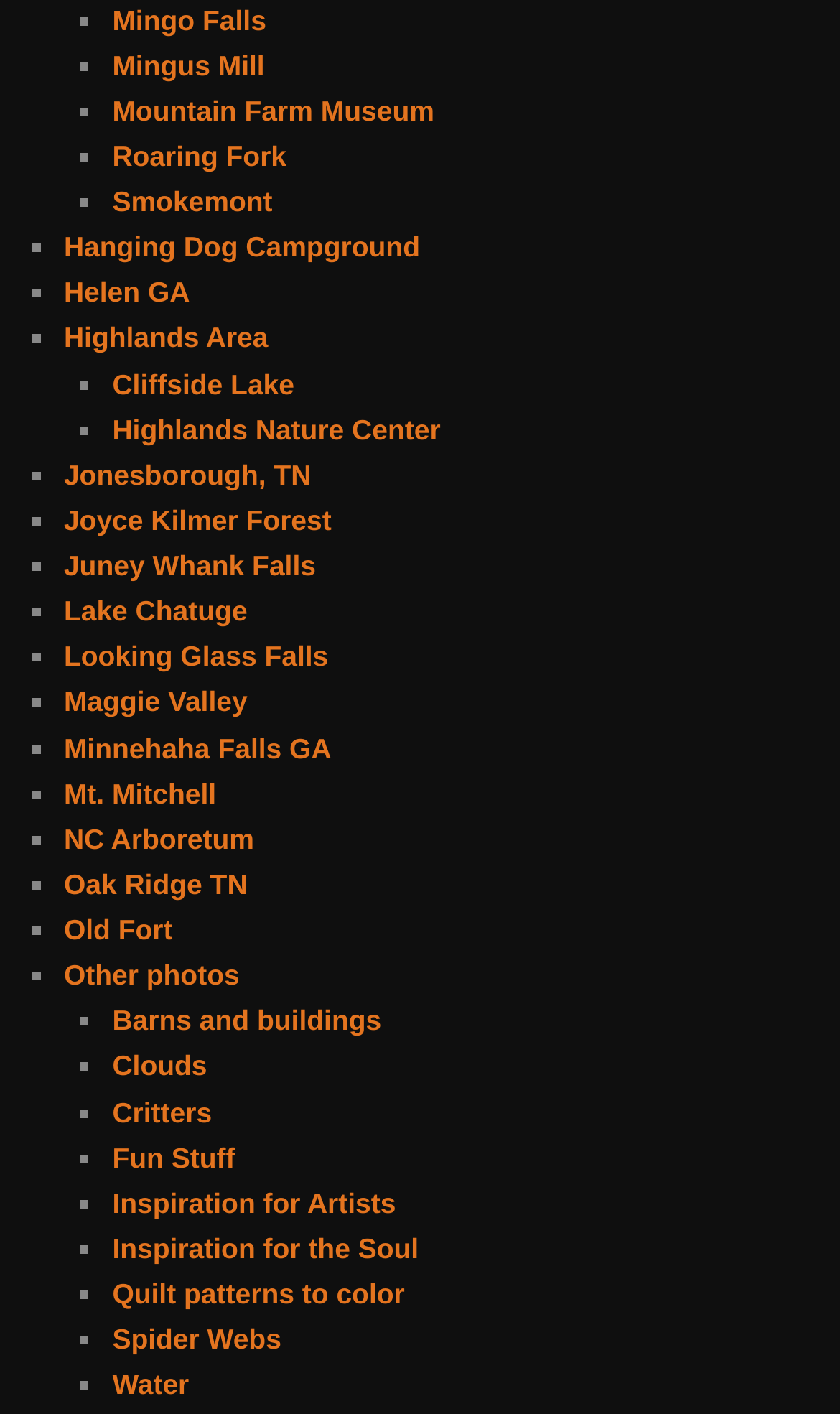Answer the question below in one word or phrase:
What is the last link in the list?

Water